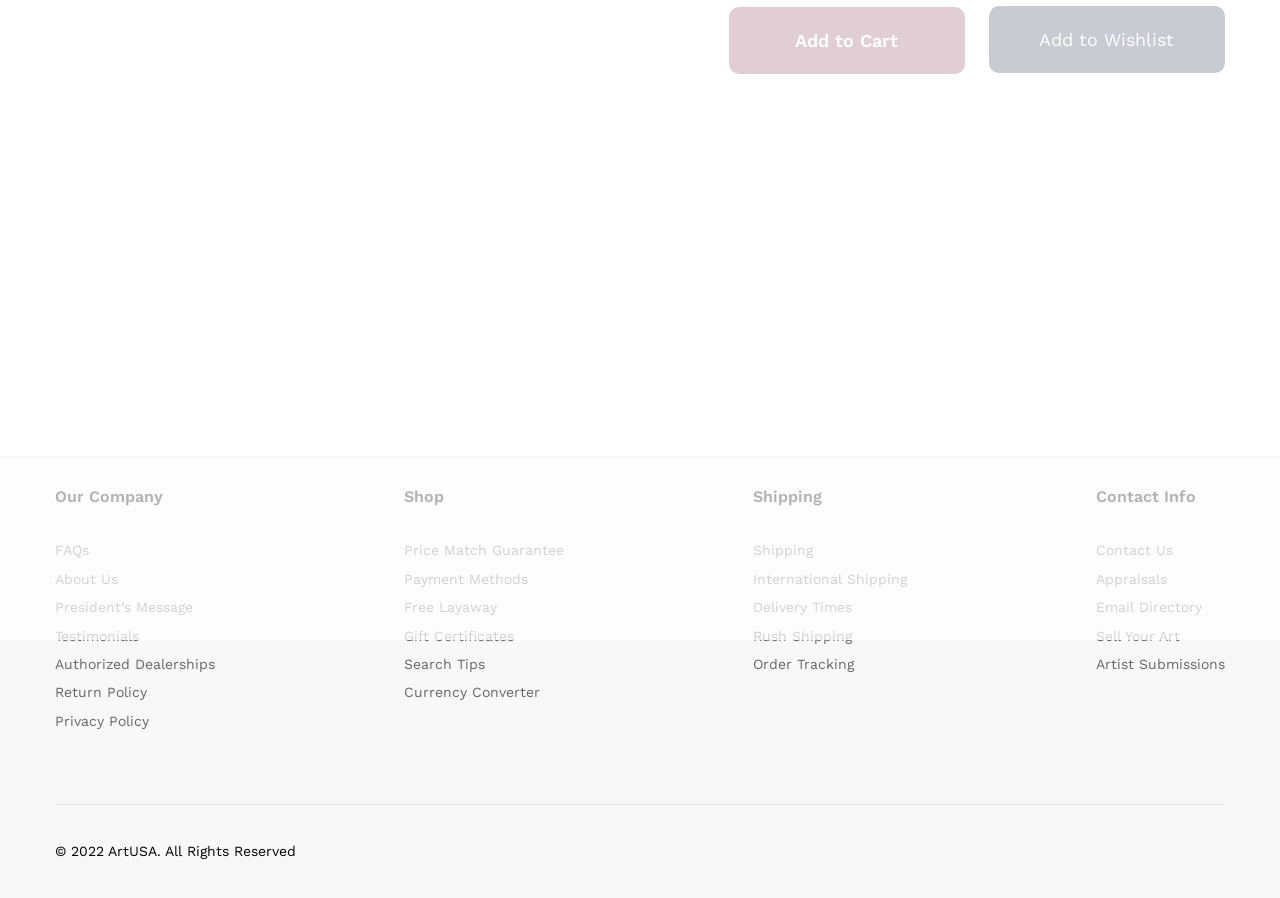Identify the bounding box coordinates for the UI element described as follows: "Rush Shipping". Ensure the coordinates are four float numbers between 0 and 1, formatted as [left, top, right, bottom].

[0.588, 0.699, 0.666, 0.717]